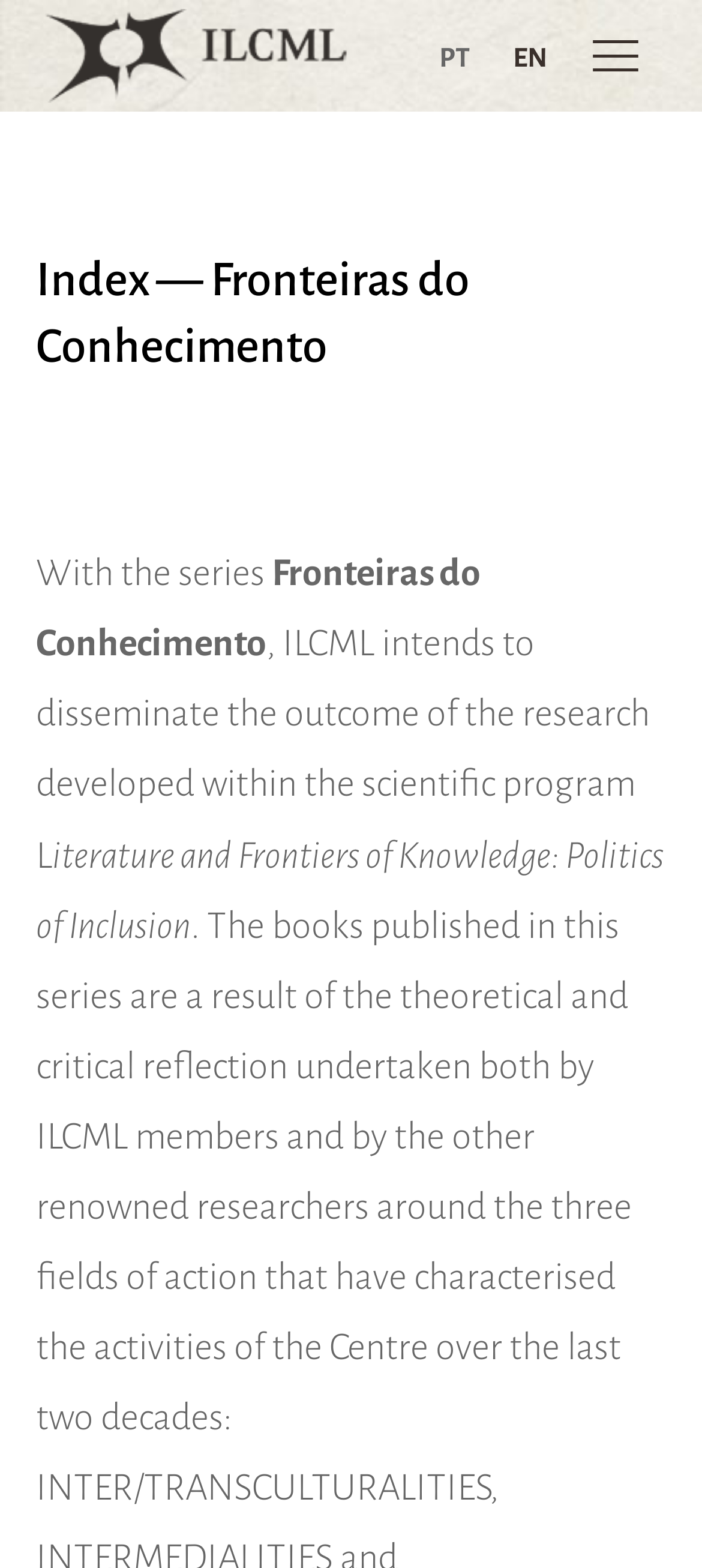Using a single word or phrase, answer the following question: 
What is the logo of the webpage?

ilcml_logo_m